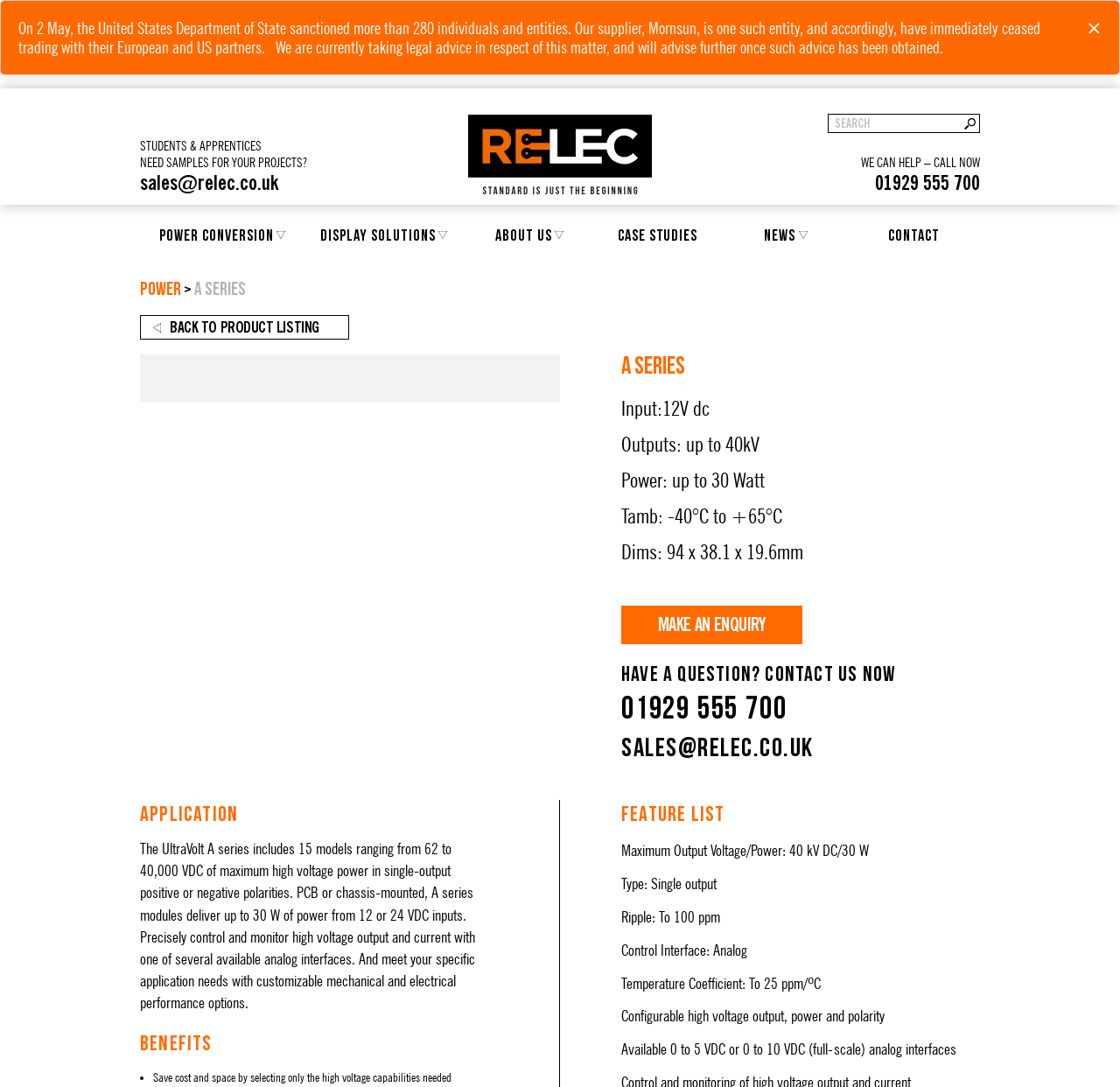Kindly determine the bounding box coordinates of the area that needs to be clicked to fulfill this instruction: "Submit the form".

[0.213, 0.718, 0.37, 0.759]